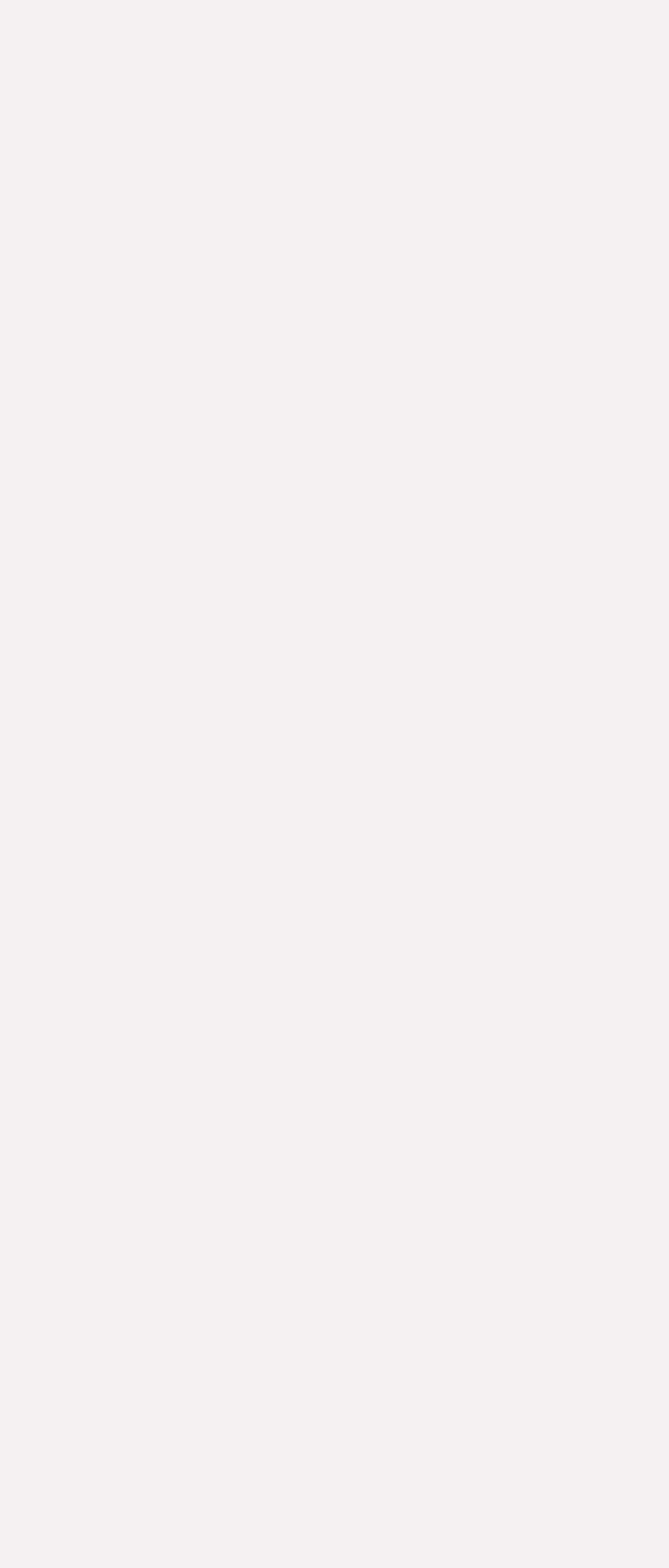Respond to the following question with a brief word or phrase:
What is the function of the links at the top of the page?

To filter content